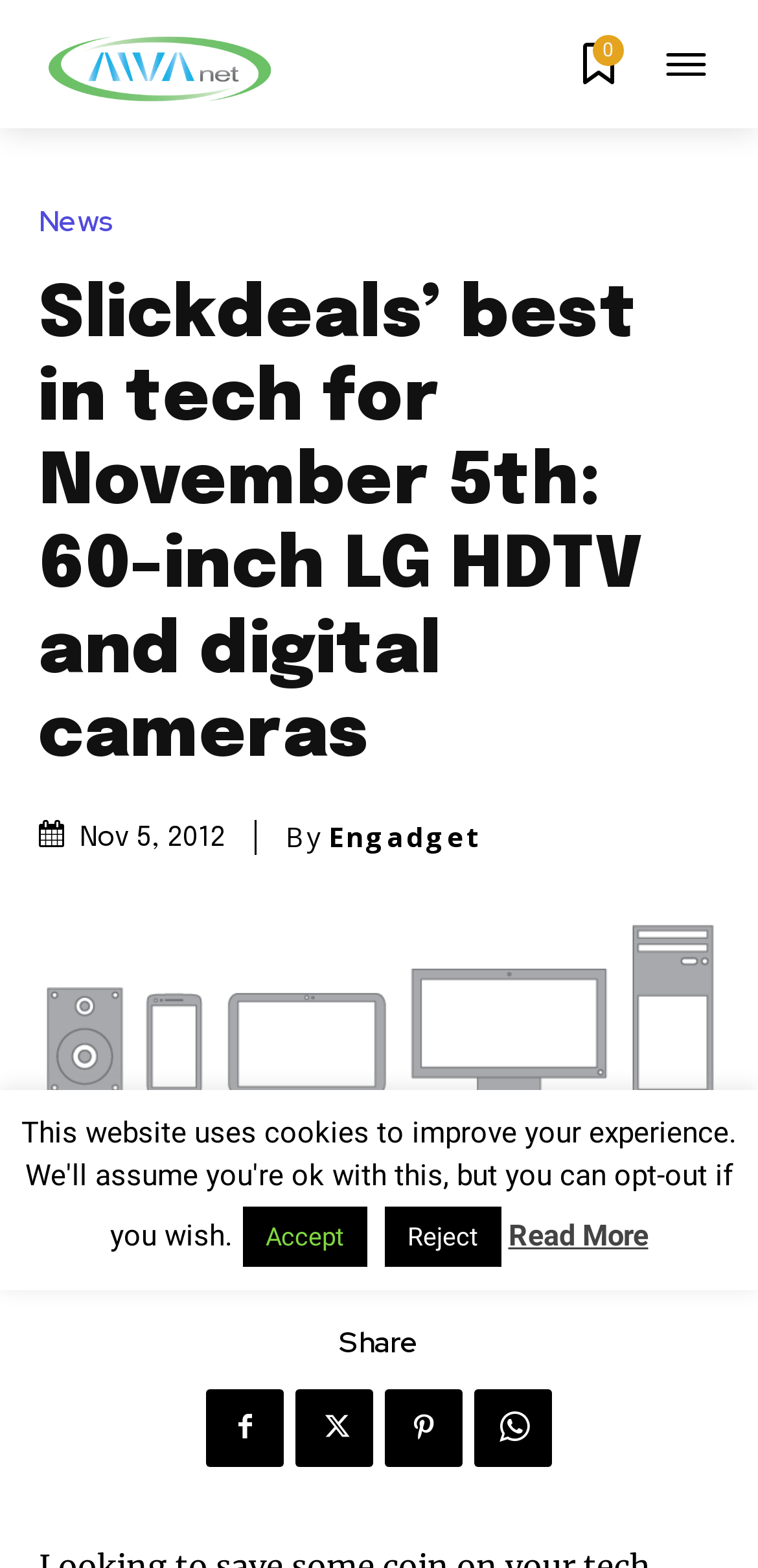Locate the bounding box coordinates of the element to click to perform the following action: 'Click the logo'. The coordinates should be given as four float values between 0 and 1, in the form of [left, top, right, bottom].

[0.051, 0.019, 0.369, 0.069]